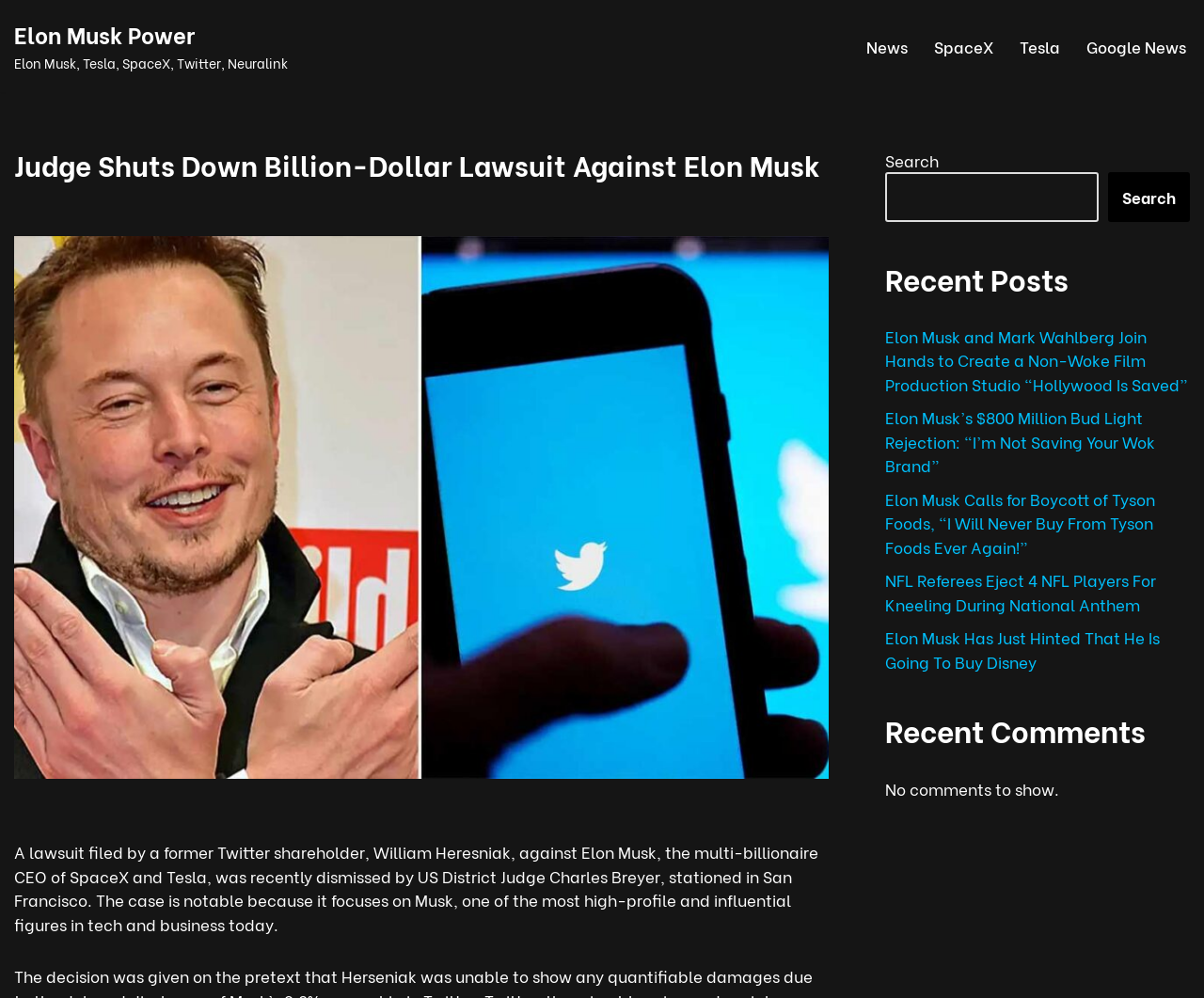Answer with a single word or phrase: 
How many links are there in the primary menu?

4